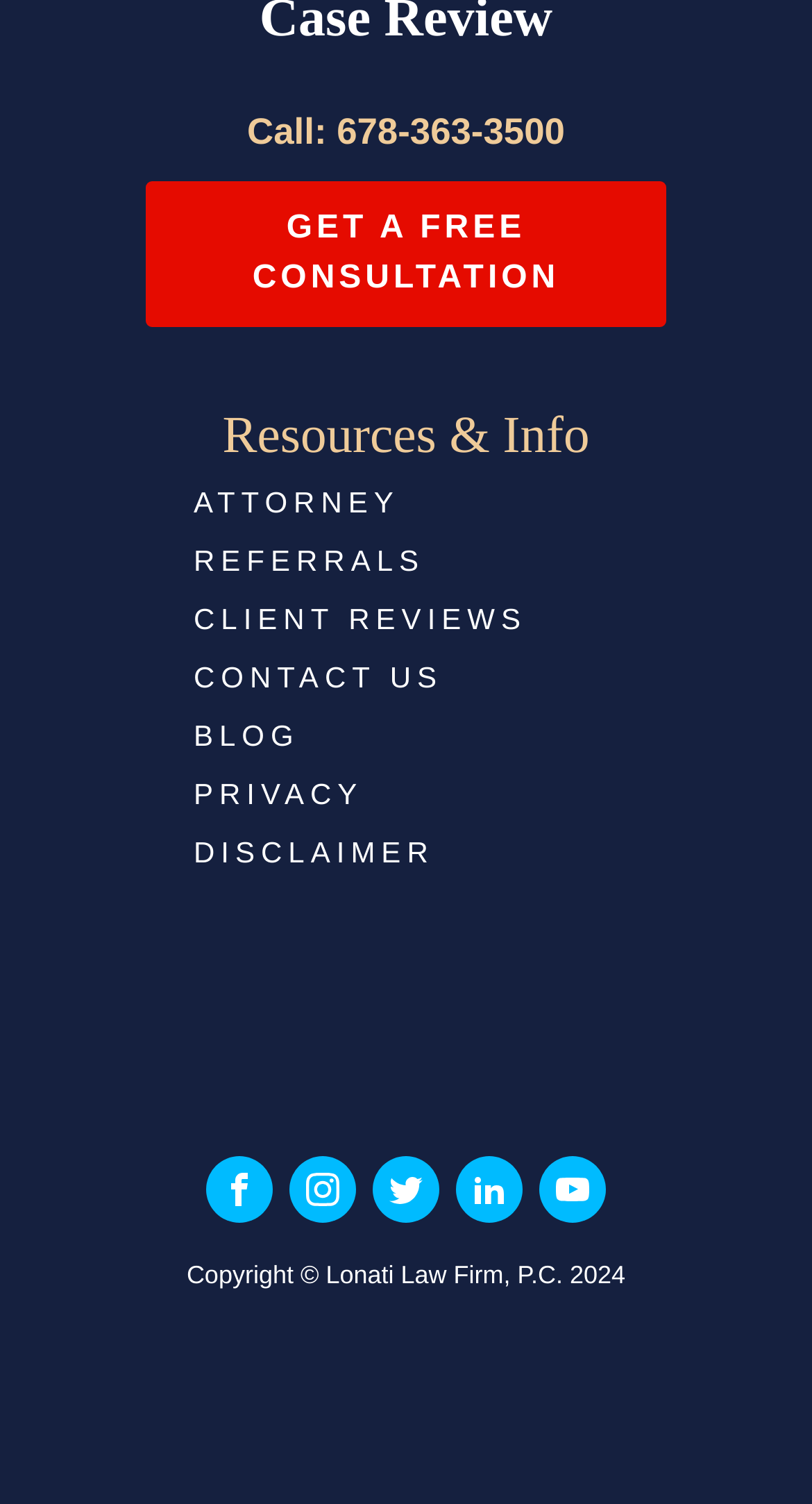Please identify the bounding box coordinates of the clickable area that will fulfill the following instruction: "Check client reviews". The coordinates should be in the format of four float numbers between 0 and 1, i.e., [left, top, right, bottom].

[0.238, 0.392, 0.649, 0.43]